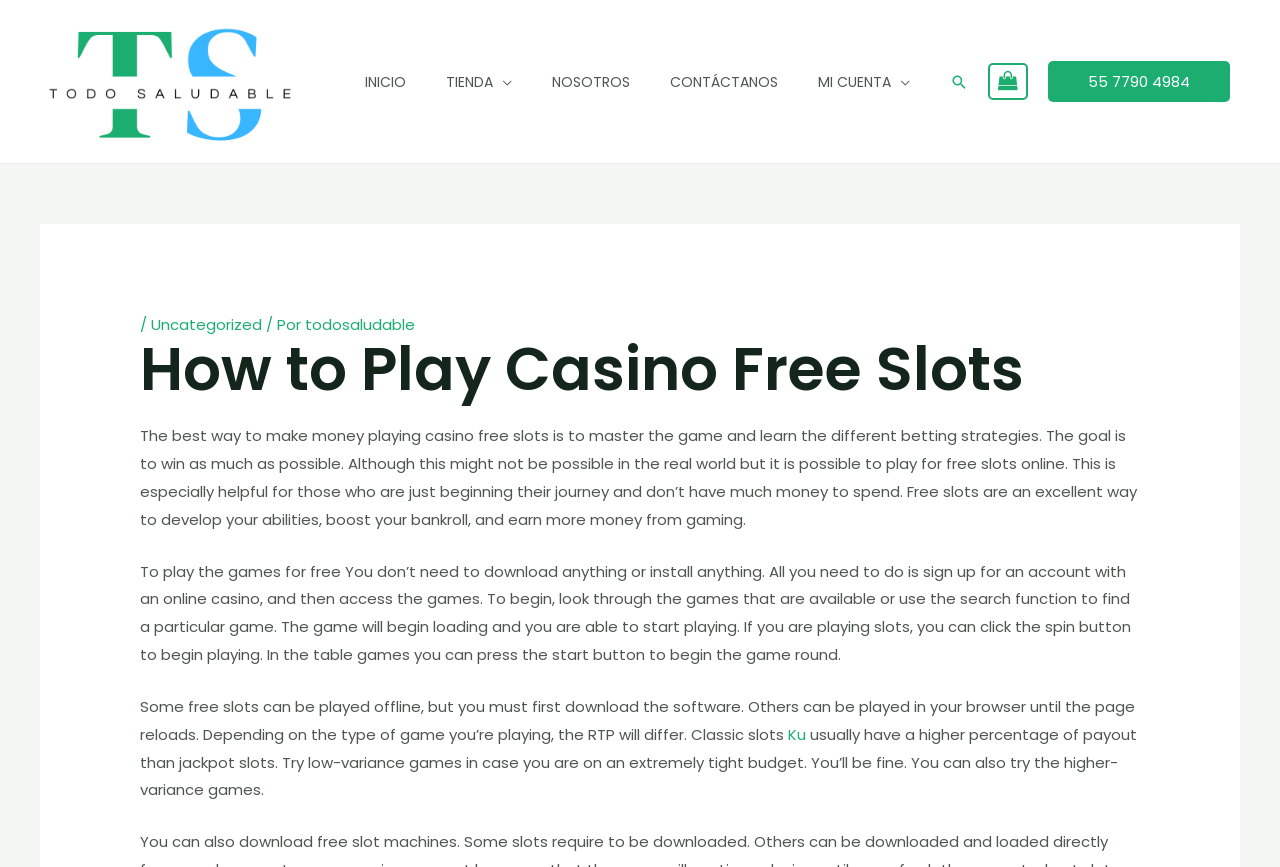Please identify the bounding box coordinates of the area I need to click to accomplish the following instruction: "view shopping cart".

[0.772, 0.073, 0.803, 0.116]